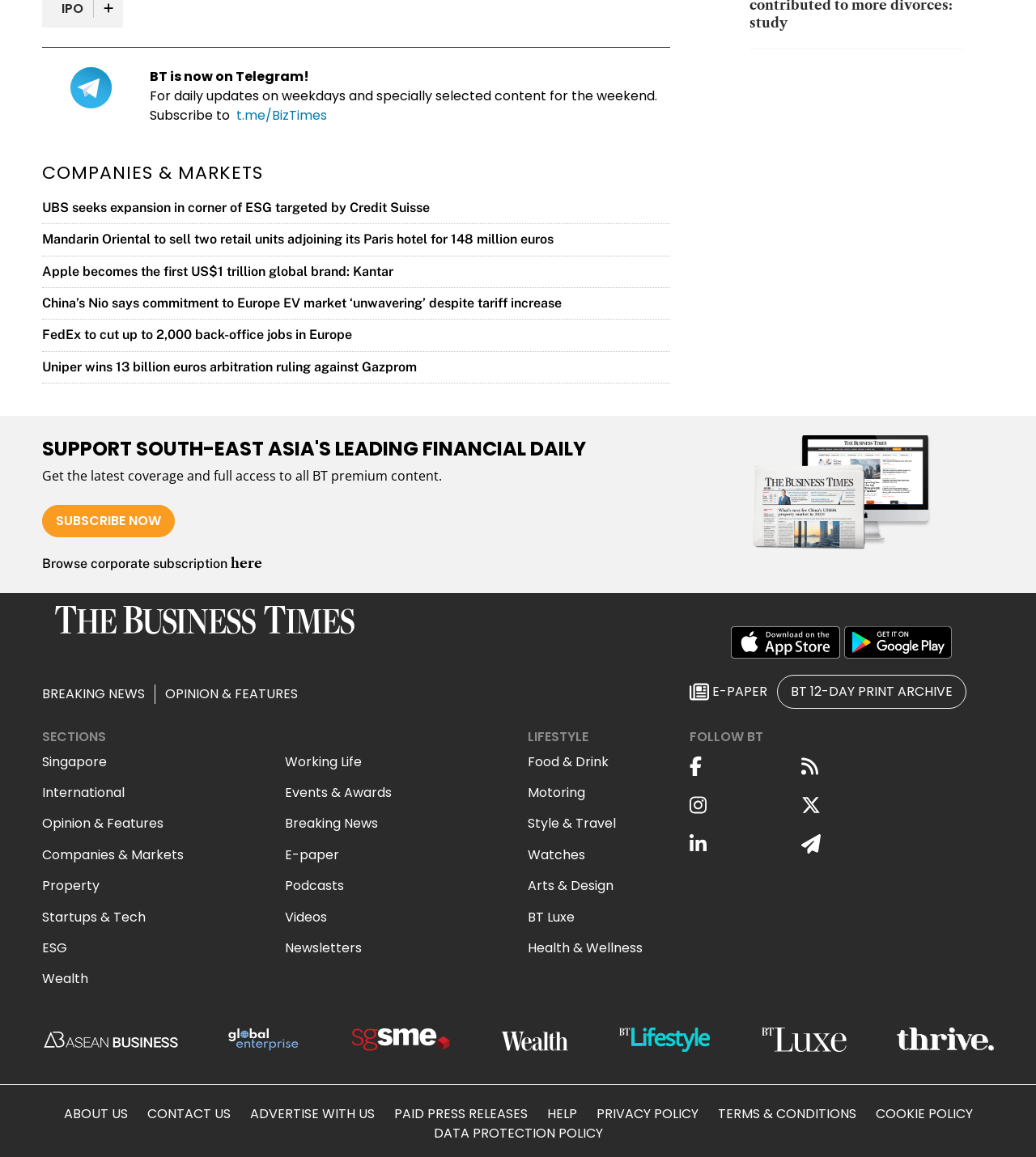Please identify the bounding box coordinates of the element that needs to be clicked to perform the following instruction: "Subscribe to BT".

[0.041, 0.436, 0.169, 0.464]